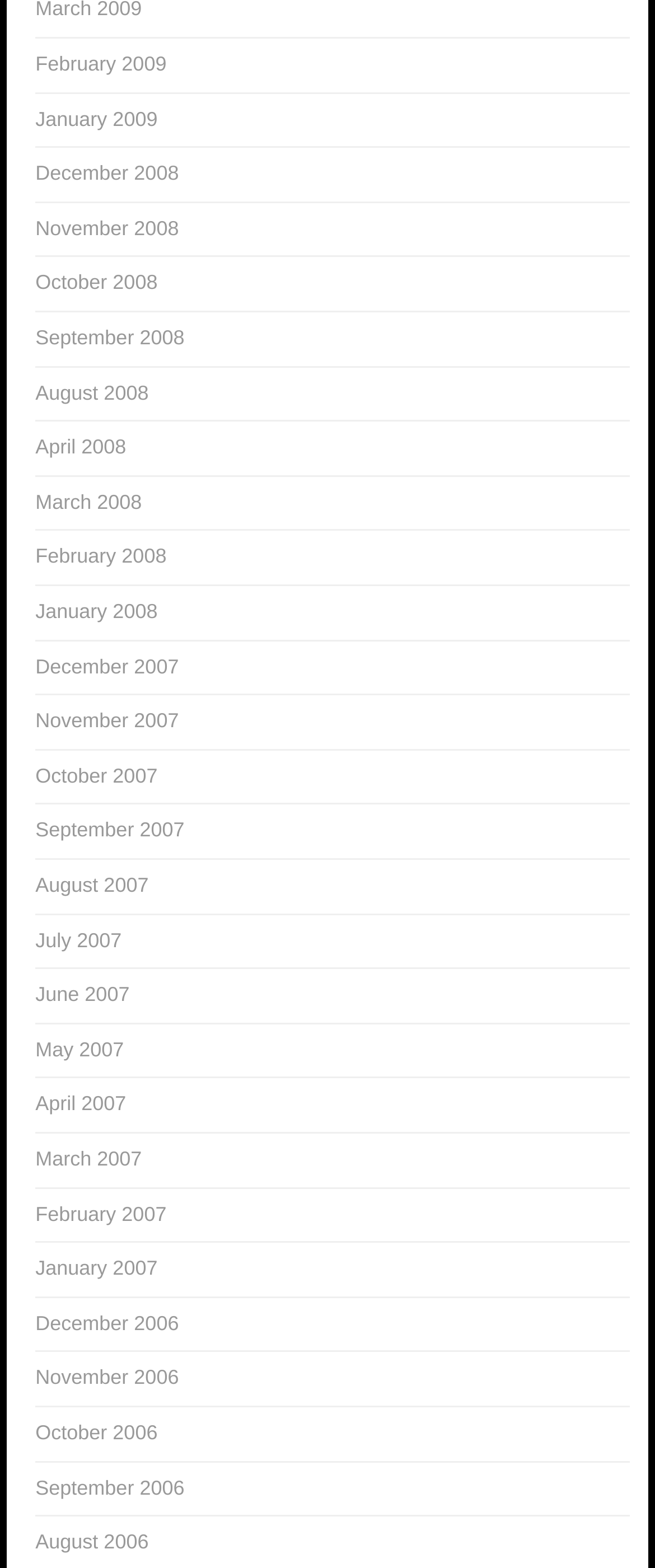Bounding box coordinates should be provided in the format (top-left x, top-left y, bottom-right x, bottom-right y) with all values between 0 and 1. Identify the bounding box for this UI element: October 2007

[0.054, 0.487, 0.241, 0.502]